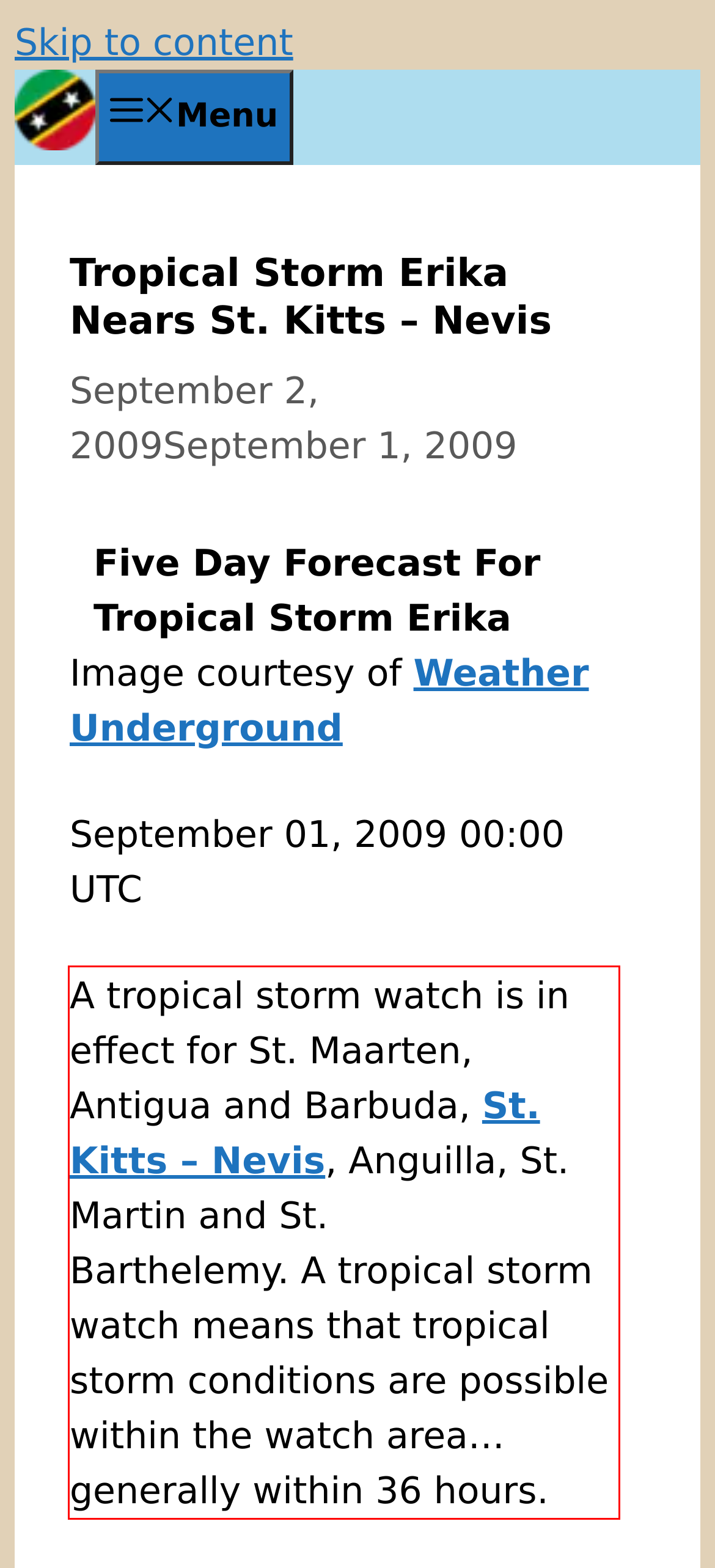Locate the red bounding box in the provided webpage screenshot and use OCR to determine the text content inside it.

A tropical storm watch is in effect for St. Maarten, Antigua and Barbuda, St. Kitts – Nevis, Anguilla, St. Martin and St. Barthelemy. A tropical storm watch means that tropical storm conditions are possible within the watch area… generally within 36 hours.